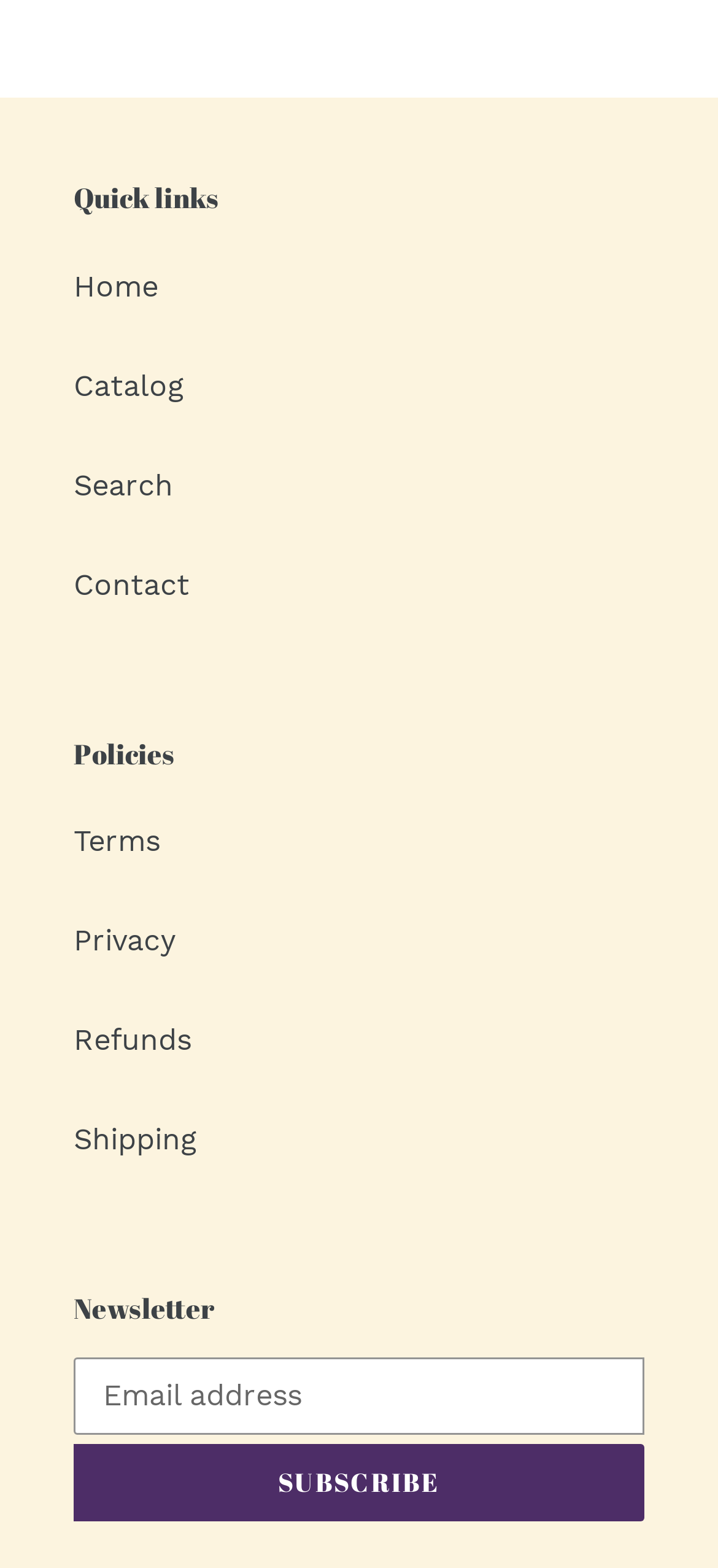Determine the bounding box coordinates for the region that must be clicked to execute the following instruction: "go to home page".

[0.103, 0.171, 0.221, 0.194]